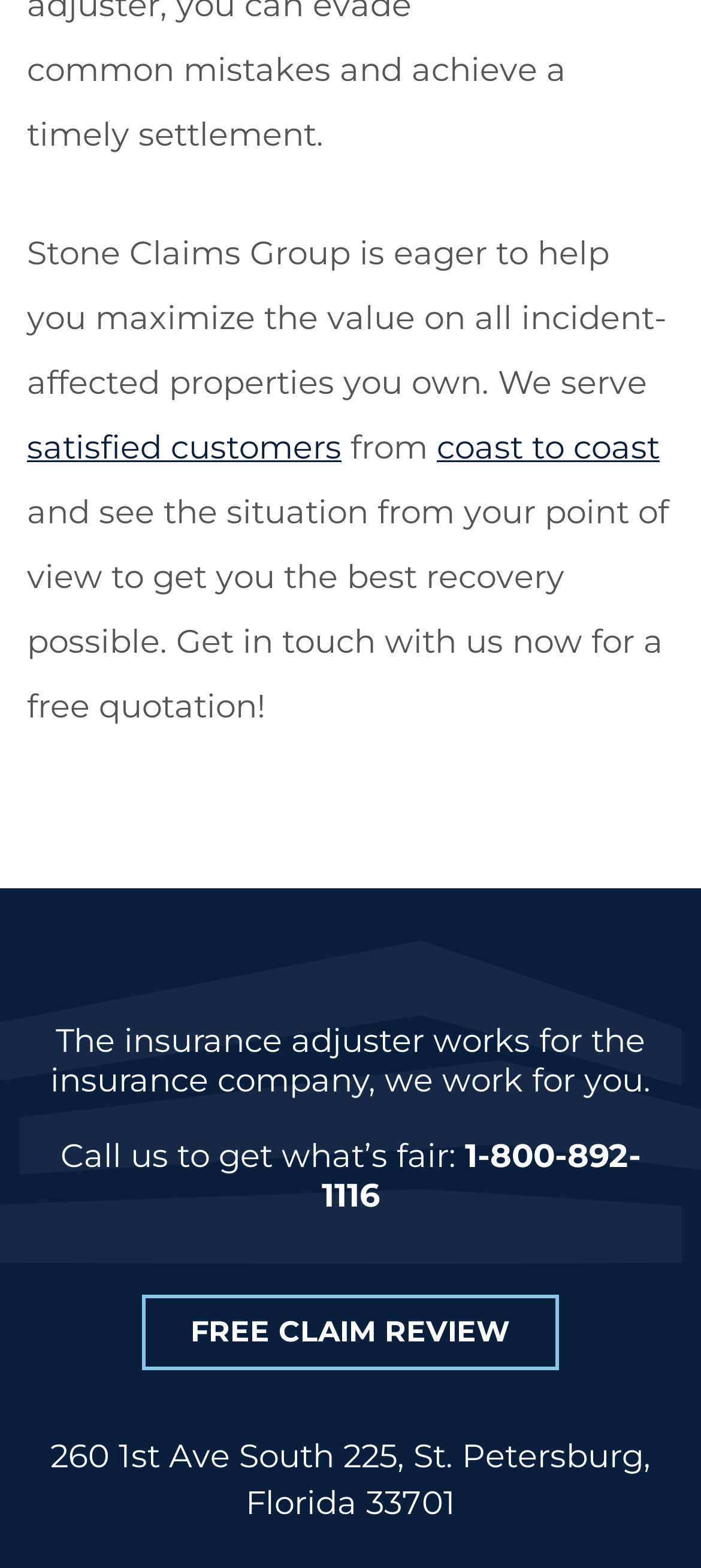Determine the bounding box for the UI element as described: "satisfied customers". The coordinates should be represented as four float numbers between 0 and 1, formatted as [left, top, right, bottom].

[0.038, 0.272, 0.487, 0.298]